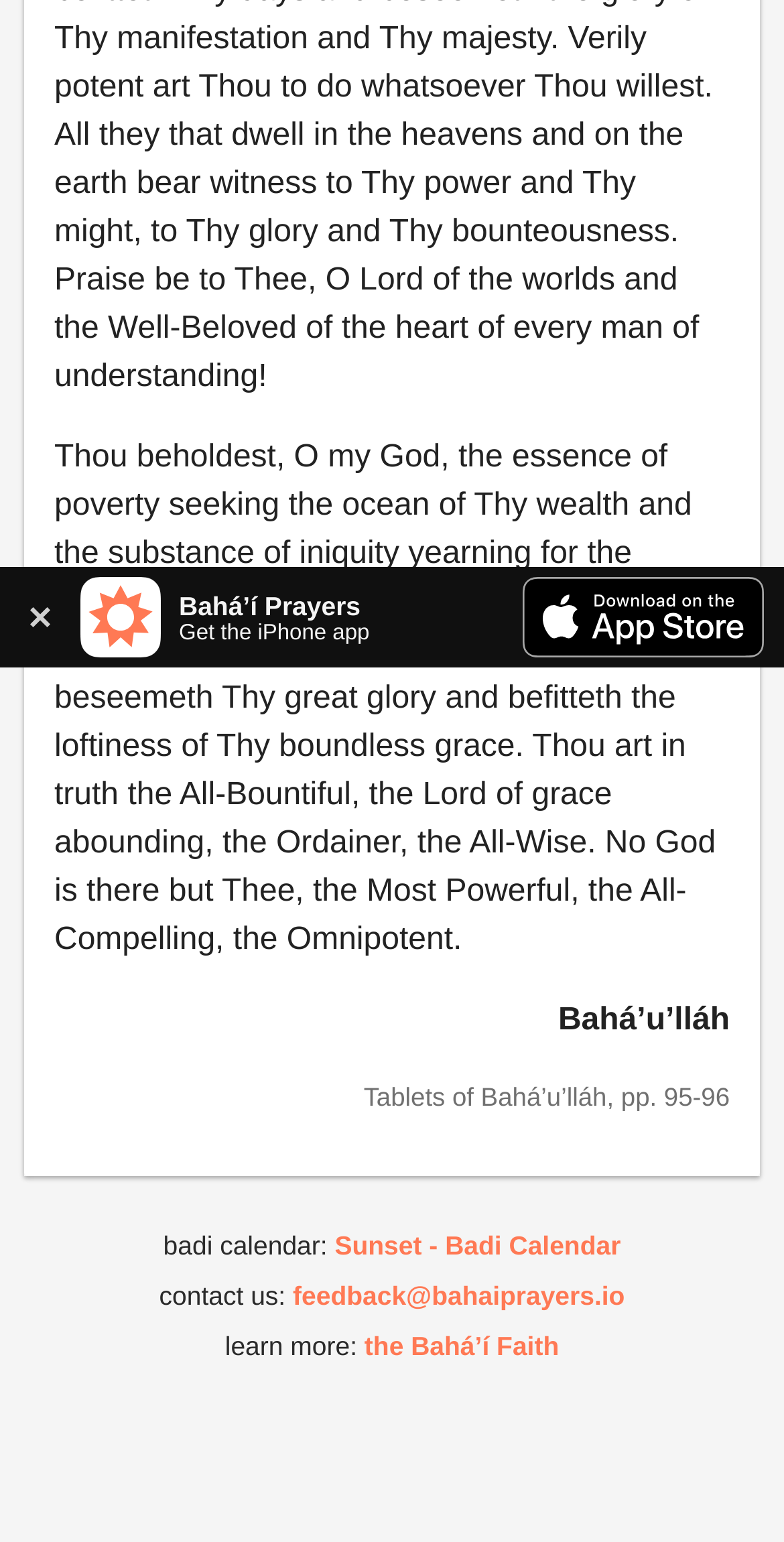Find the bounding box coordinates for the UI element that matches this description: "Sunset - Badi Calendar".

[0.427, 0.798, 0.792, 0.818]